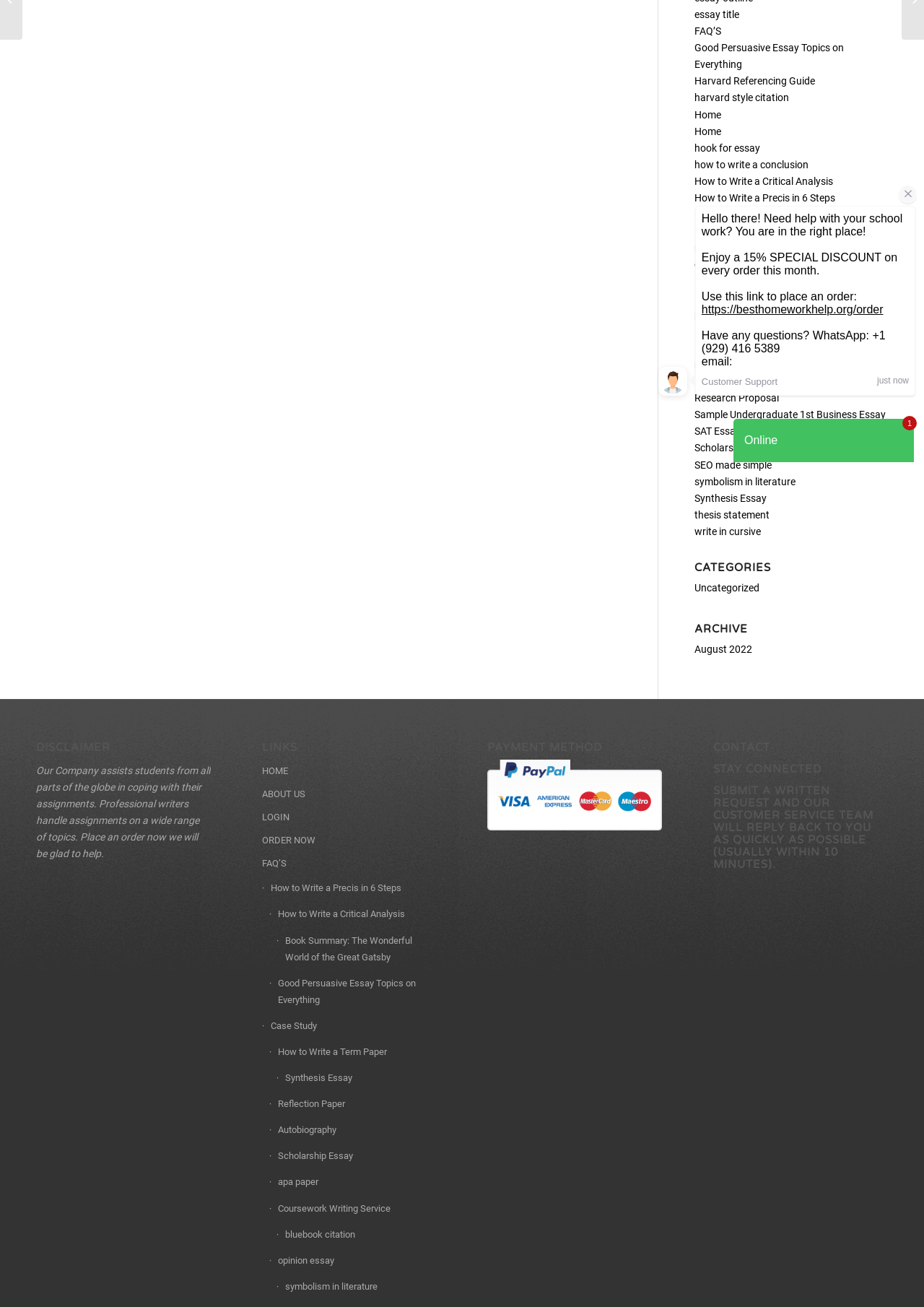Using the webpage screenshot and the element description Persuasive Essay, determine the bounding box coordinates. Specify the coordinates in the format (top-left x, top-left y, bottom-right x, bottom-right y) with values ranging from 0 to 1.

[0.752, 0.224, 0.836, 0.232]